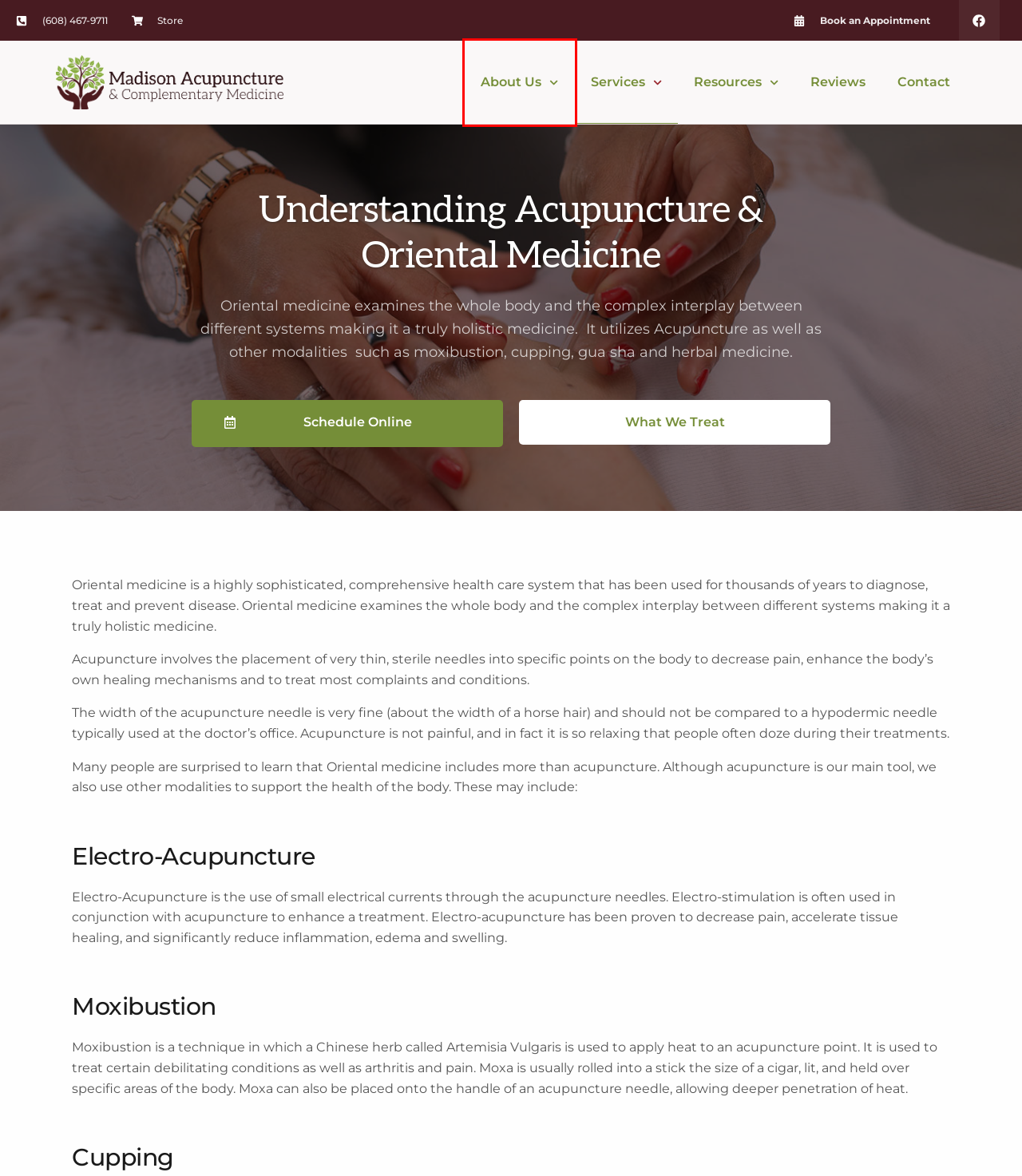You have received a screenshot of a webpage with a red bounding box indicating a UI element. Please determine the most fitting webpage description that matches the new webpage after clicking on the indicated element. The choices are:
A. Online Store | Madison Acupuncture & Complimentary Medicine
B. Meet Amy Guinther | Madison Acupuncture & Complimentary Medicine
C. Women's Health & Infertility | Madison Acupuncture & Complimentary Medicine
D. Functional Medicine | Madison Acupuncture & Complimentary Medicine
E. Contact Us | Madison Acupuncture & Complimentary Medicine
F. Patient Reviews | Madison Acupuncture & Complimentary Medicine
G. Research Resources | Madison Acupuncture & Complimentary Medicine
H. Web Design & Digital Marketing | Clark Five Design - Albany & Corvallis, OR

B